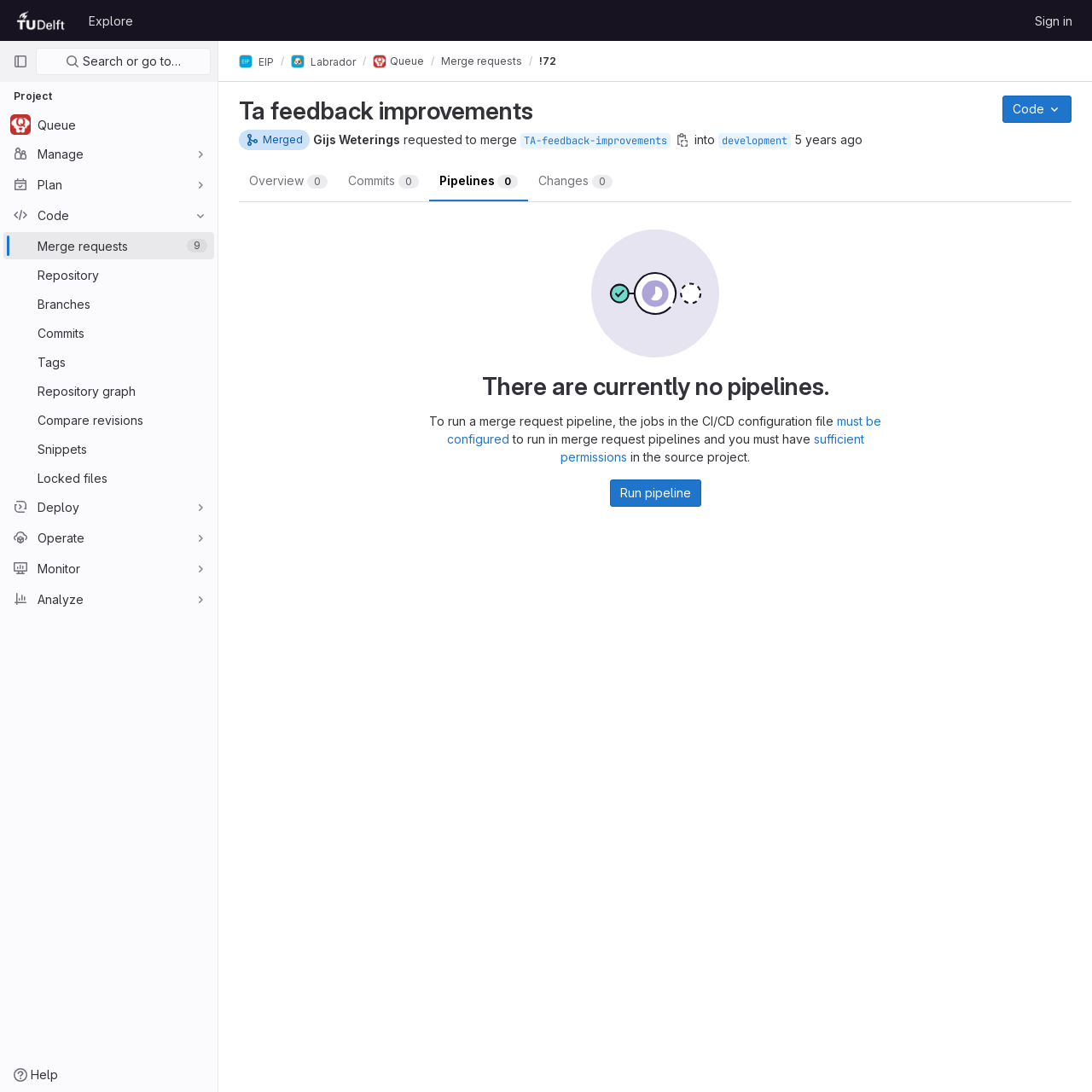Give a detailed explanation of the elements present on the webpage.

This webpage appears to be a GitLab project page, specifically a merge request page. At the top, there is a navigation bar with links to "Explore GitLab", "Homepage", "Explore", and "Sign in". Below this, there is a primary navigation sidebar with buttons for "Search or go to…", "Project", and "Help".

The main content area is divided into two sections. On the left, there is a list of project links, including "Queue", "Labrador", and "Merge requests", each with an accompanying image. On the right, there is a heading "Ta feedback improvements" followed by a button labeled "Code" with an image.

Below this, there is a section with information about the merge request, including the author "Gijs Weterings", the branch name "TA-feedback-improvements", and the date and time of the request "May 17, 2018 at 2:31:22 PM UTC". There are also links to "Overview", "Commits", "Pipelines", and "Changes" with counts of 0.

Further down, there is a heading "There are currently no pipelines." followed by a paragraph of text explaining how to run a merge request pipeline. There is also a button labeled "Run pipeline".

Overall, this page appears to be a detailed view of a specific merge request within a GitLab project, with links to related project pages and information about the request itself.